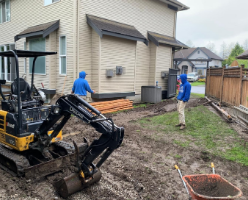What surrounds the area?
Please provide a single word or phrase as the answer based on the screenshot.

Wooden fence